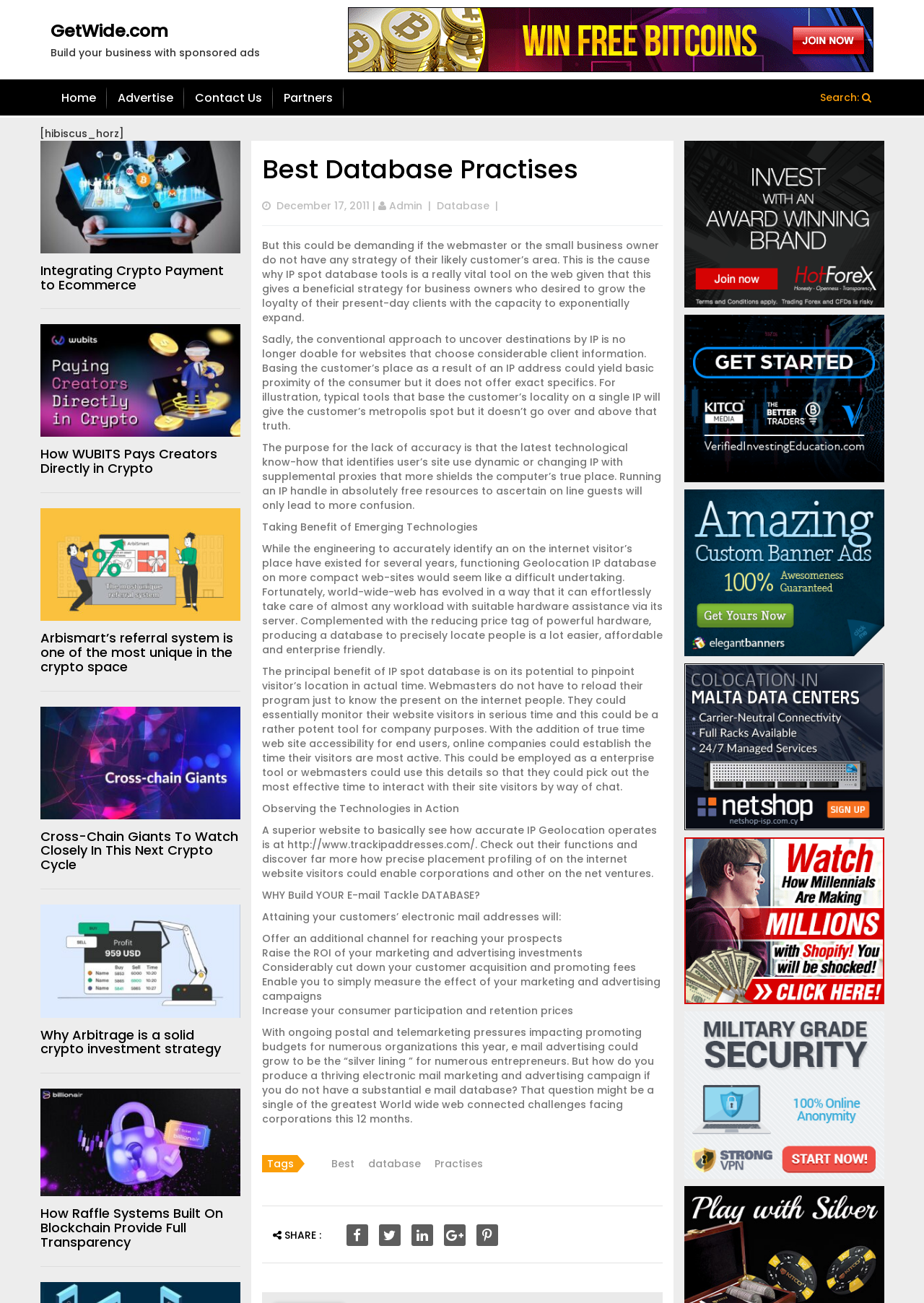Please answer the following question using a single word or phrase: 
What is the purpose of IP spot database tools?

to grow the loyalty of present-day clients